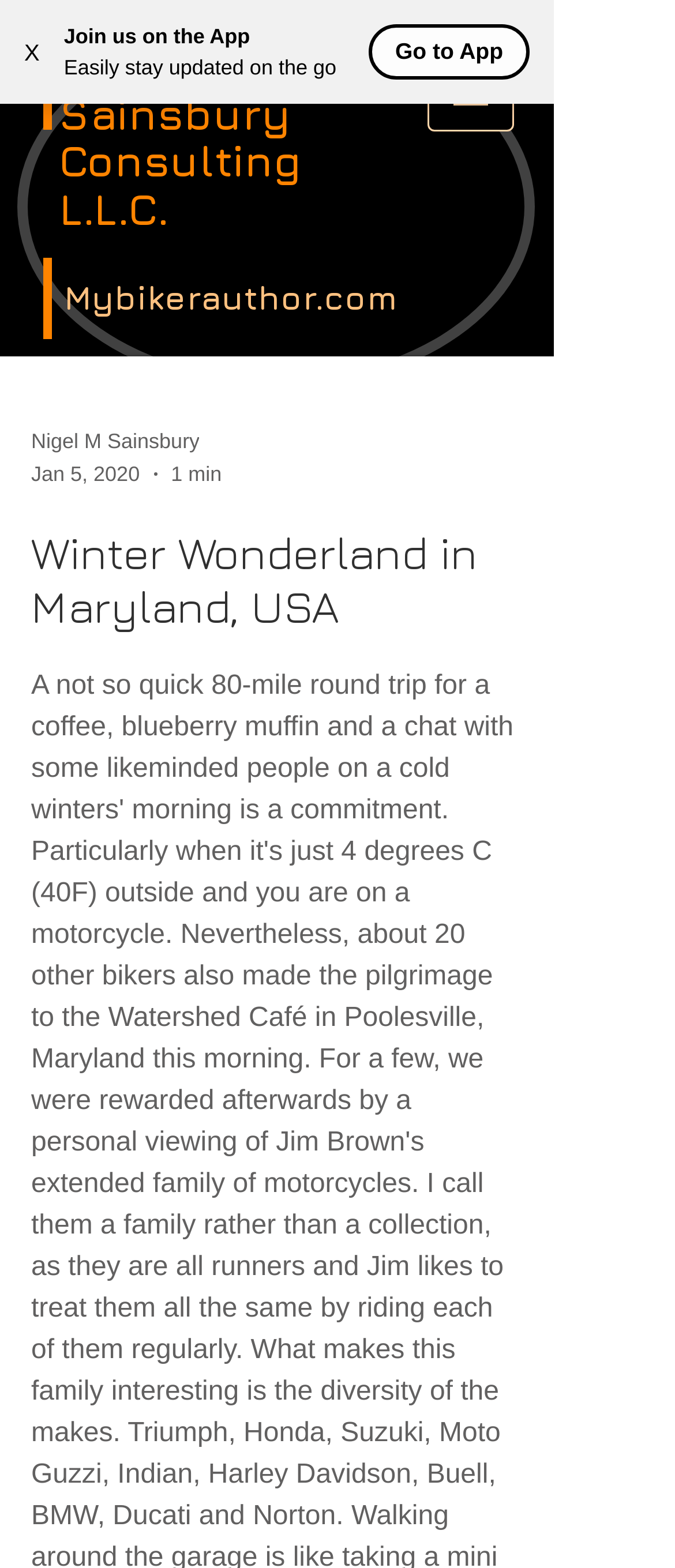Predict the bounding box of the UI element based on this description: "X".

[0.0, 0.009, 0.095, 0.057]